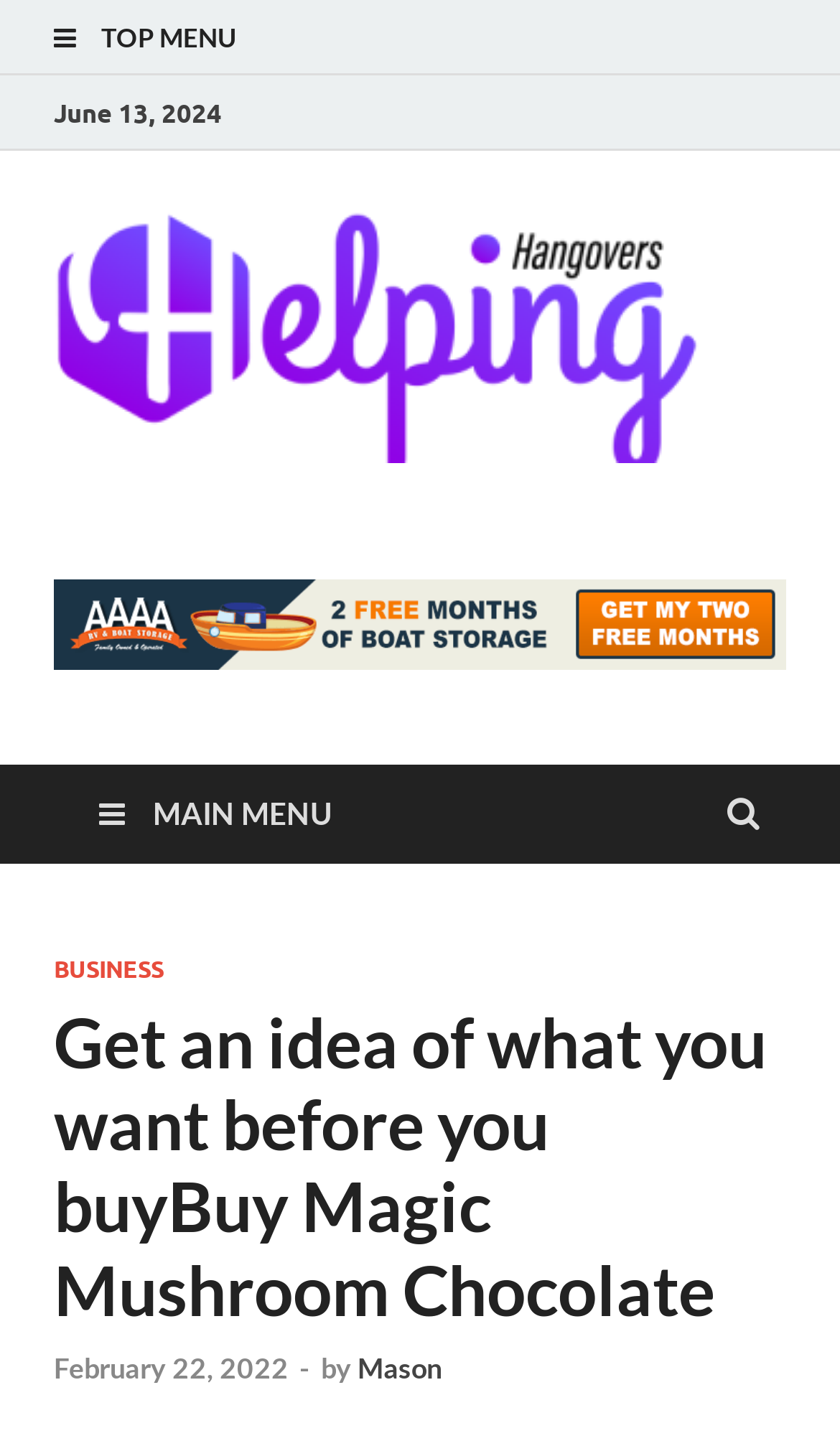What is the purpose of the 'Helping Hangovers' link?
Offer a detailed and full explanation in response to the question.

I found the link 'Helping Hangovers' with an image of the same name, which suggests that it is related to buying magic mushroom chocolate. The link is prominent on the page and has a bounding box of [0.064, 0.297, 0.833, 0.326].